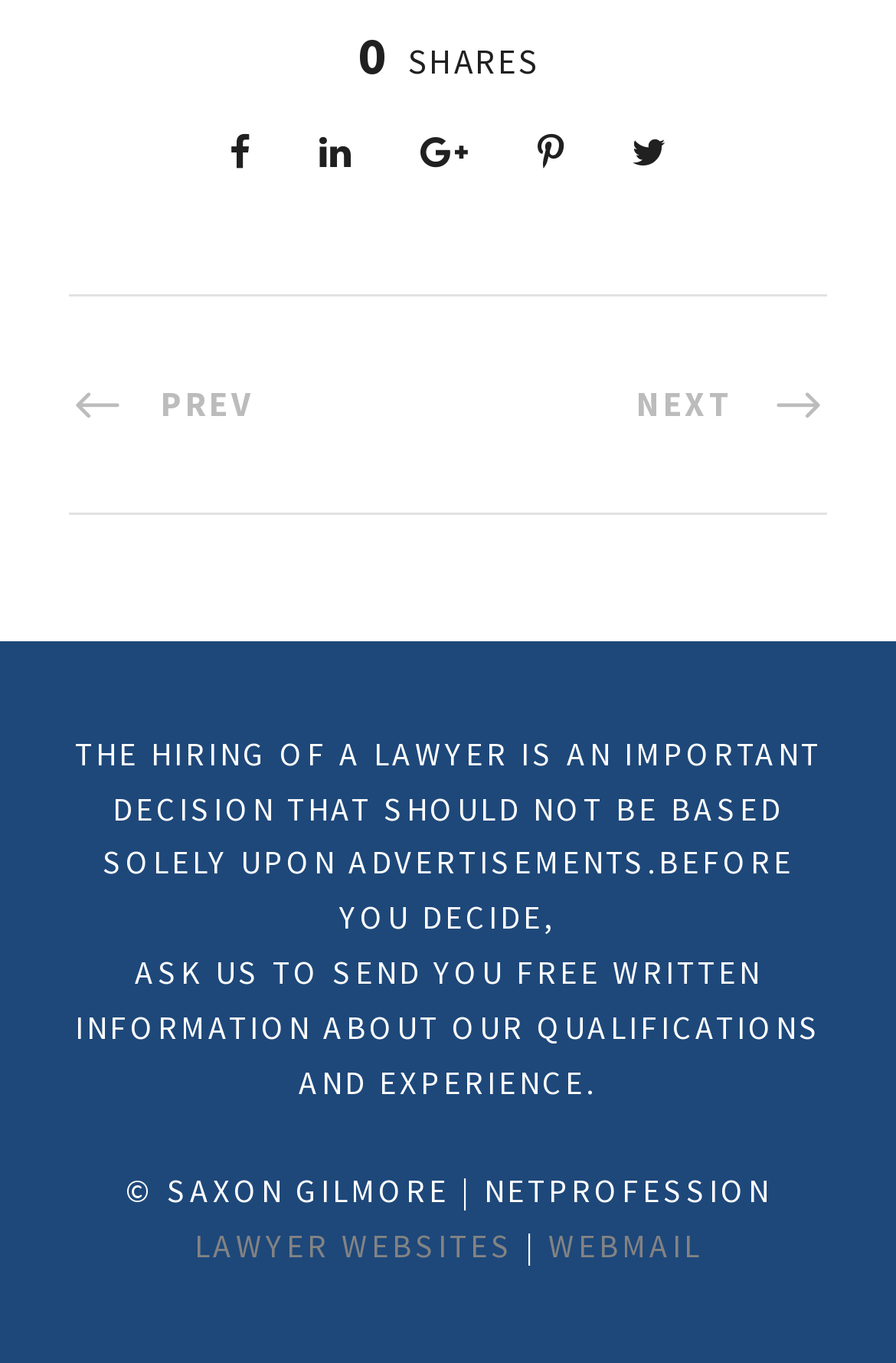Using the provided description Lawyer Websites, find the bounding box coordinates for the UI element. Provide the coordinates in (top-left x, top-left y, bottom-right x, bottom-right y) format, ensuring all values are between 0 and 1.

[0.217, 0.899, 0.573, 0.929]